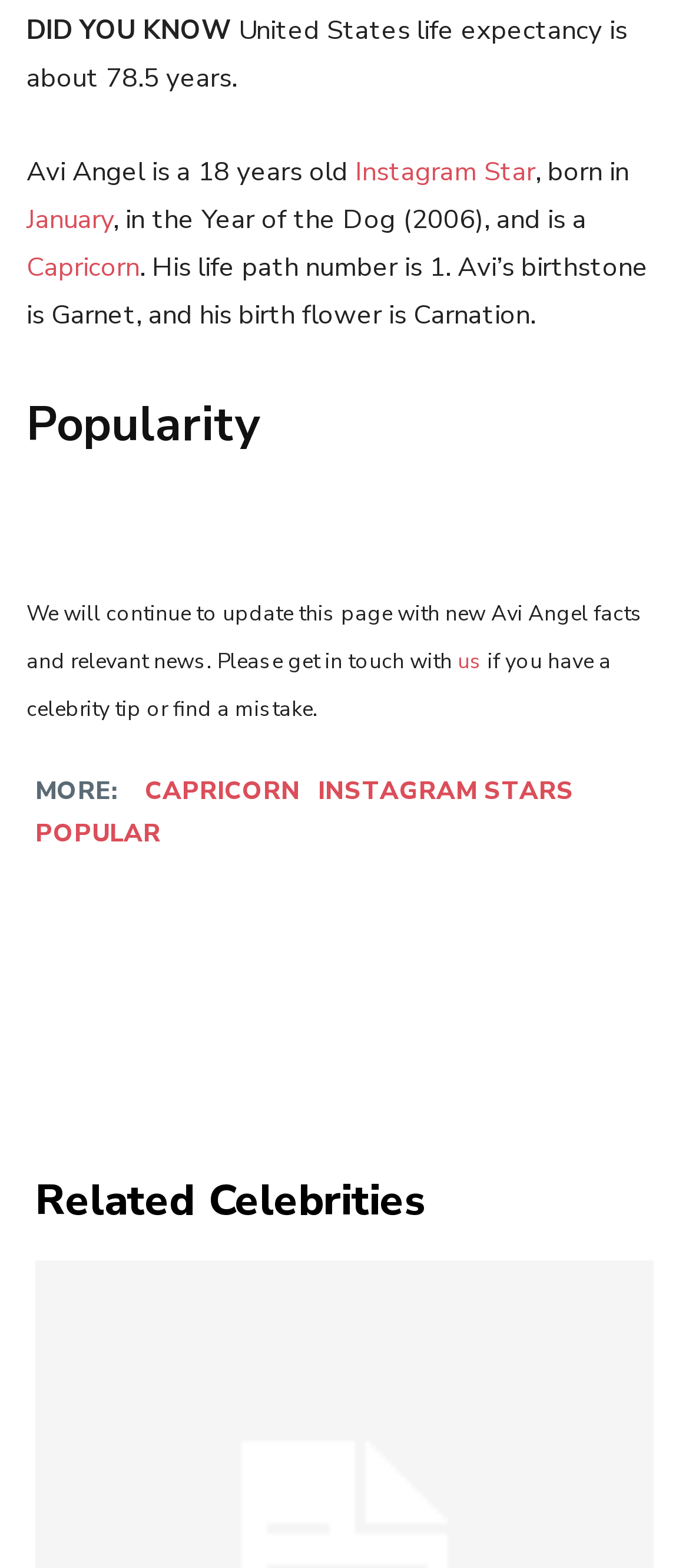Pinpoint the bounding box coordinates of the element to be clicked to execute the instruction: "Read more about Capricorn".

[0.21, 0.494, 0.436, 0.515]